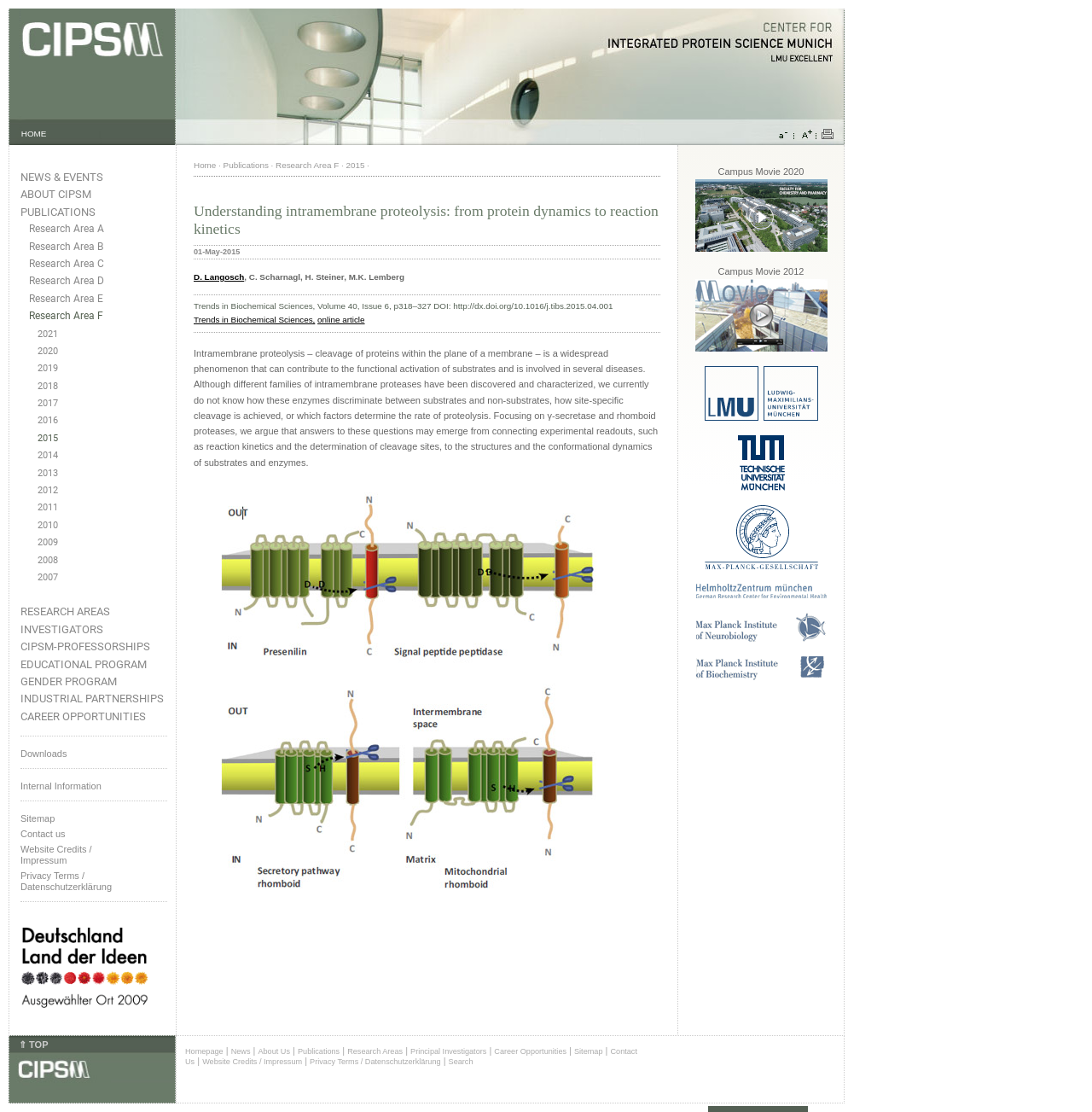How many chansons has the author written?
Using the image provided, answer with just one word or phrase.

more than 500